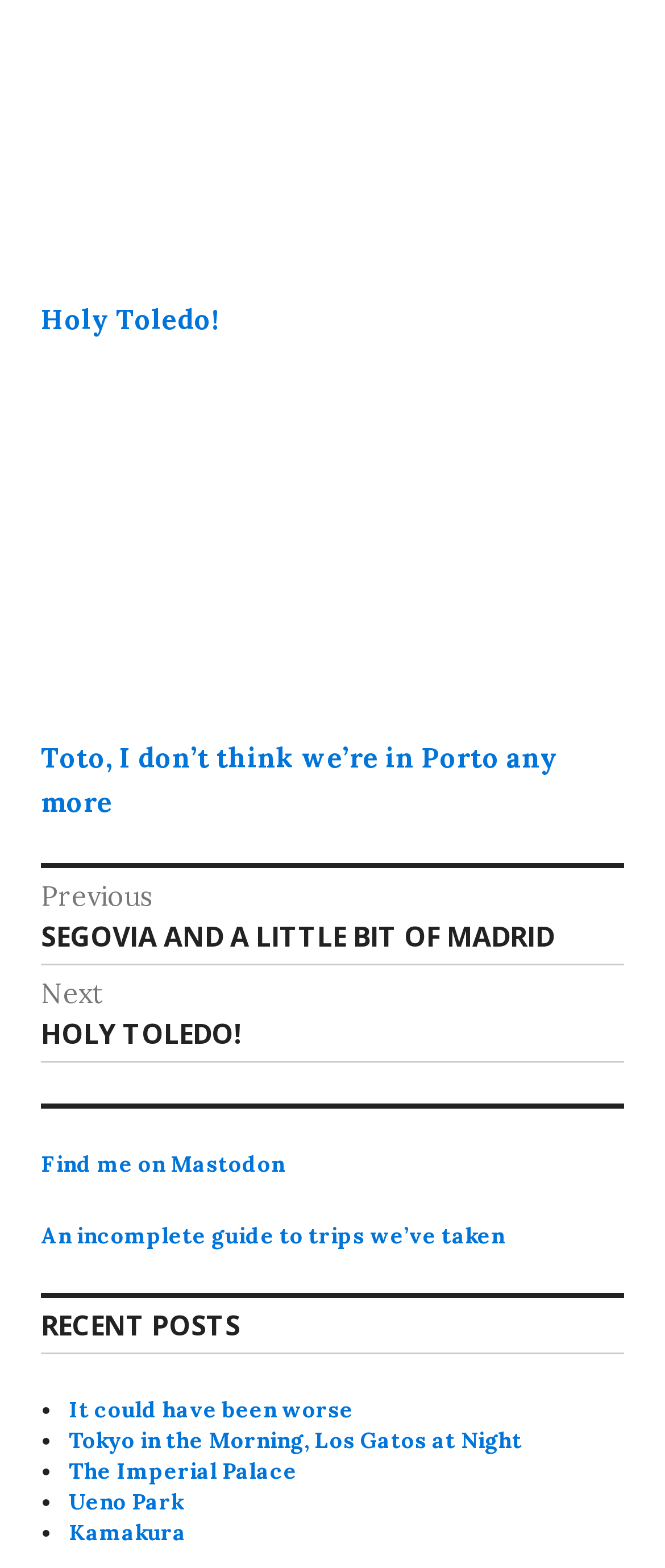Provide the bounding box coordinates, formatted as (top-left x, top-left y, bottom-right x, bottom-right y), with all values being floating point numbers between 0 and 1. Identify the bounding box of the UI element that matches the description: Find me on Mastodon

[0.062, 0.733, 0.428, 0.752]